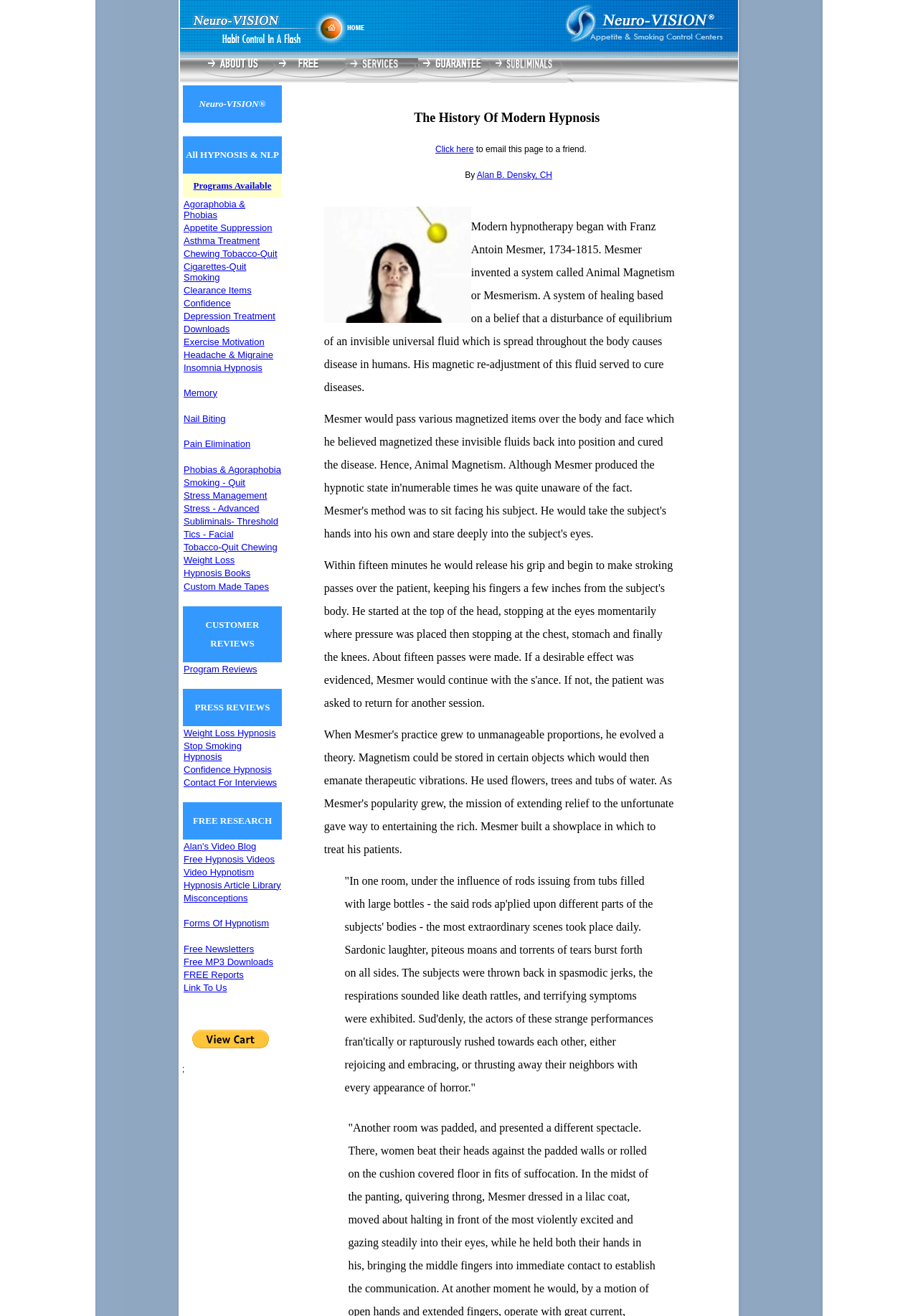Pinpoint the bounding box coordinates of the element to be clicked to execute the instruction: "Click the Programs Available link".

[0.211, 0.137, 0.296, 0.145]